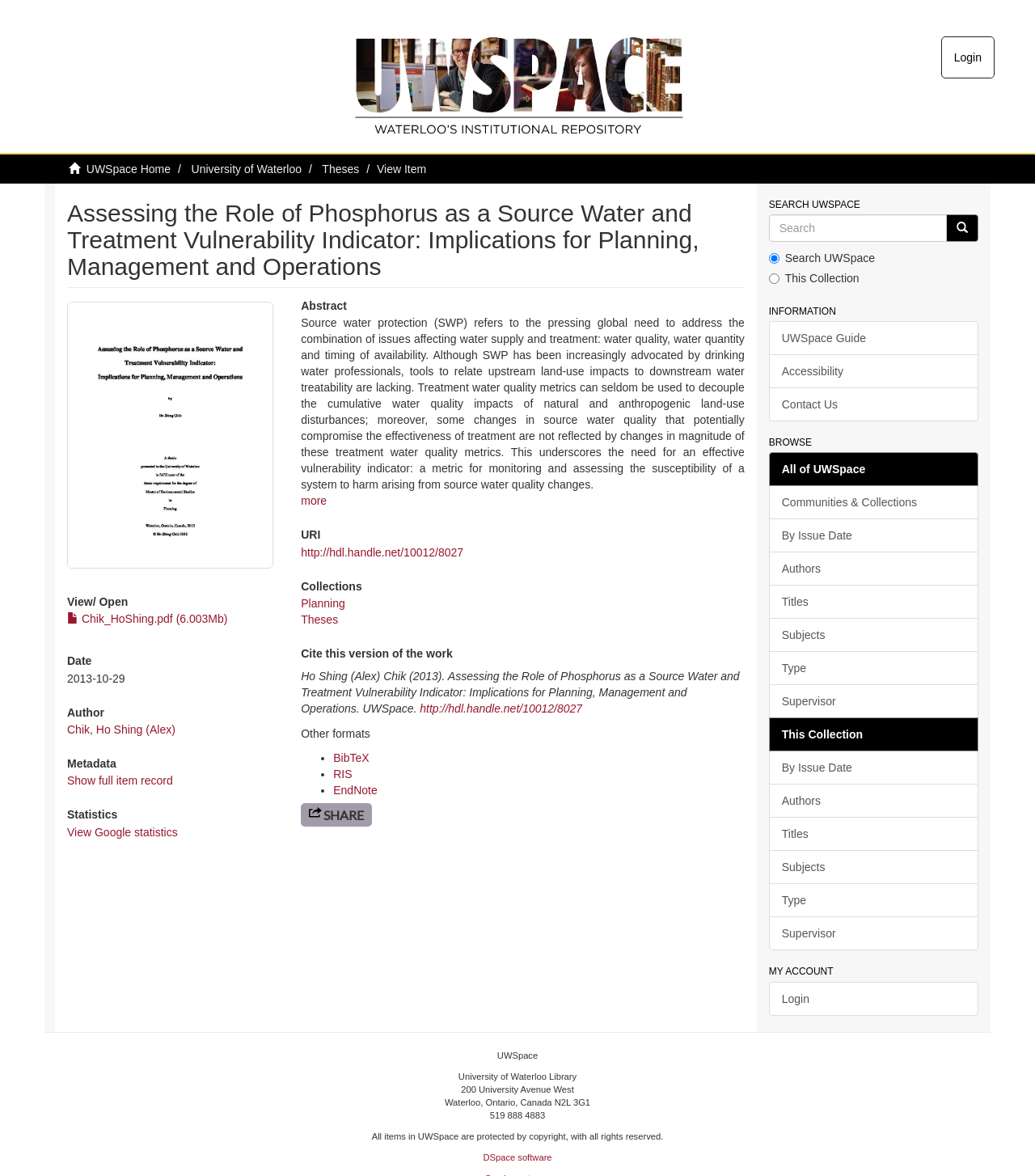What is the title of the thesis?
Please analyze the image and answer the question with as much detail as possible.

I found the title of the thesis by looking at the heading element with the text 'Assessing the Role of Phosphorus as a Source Water and Treatment Vulnerability Indicator: Implications for Planning, Management and Operations' which is located at the top of the page.